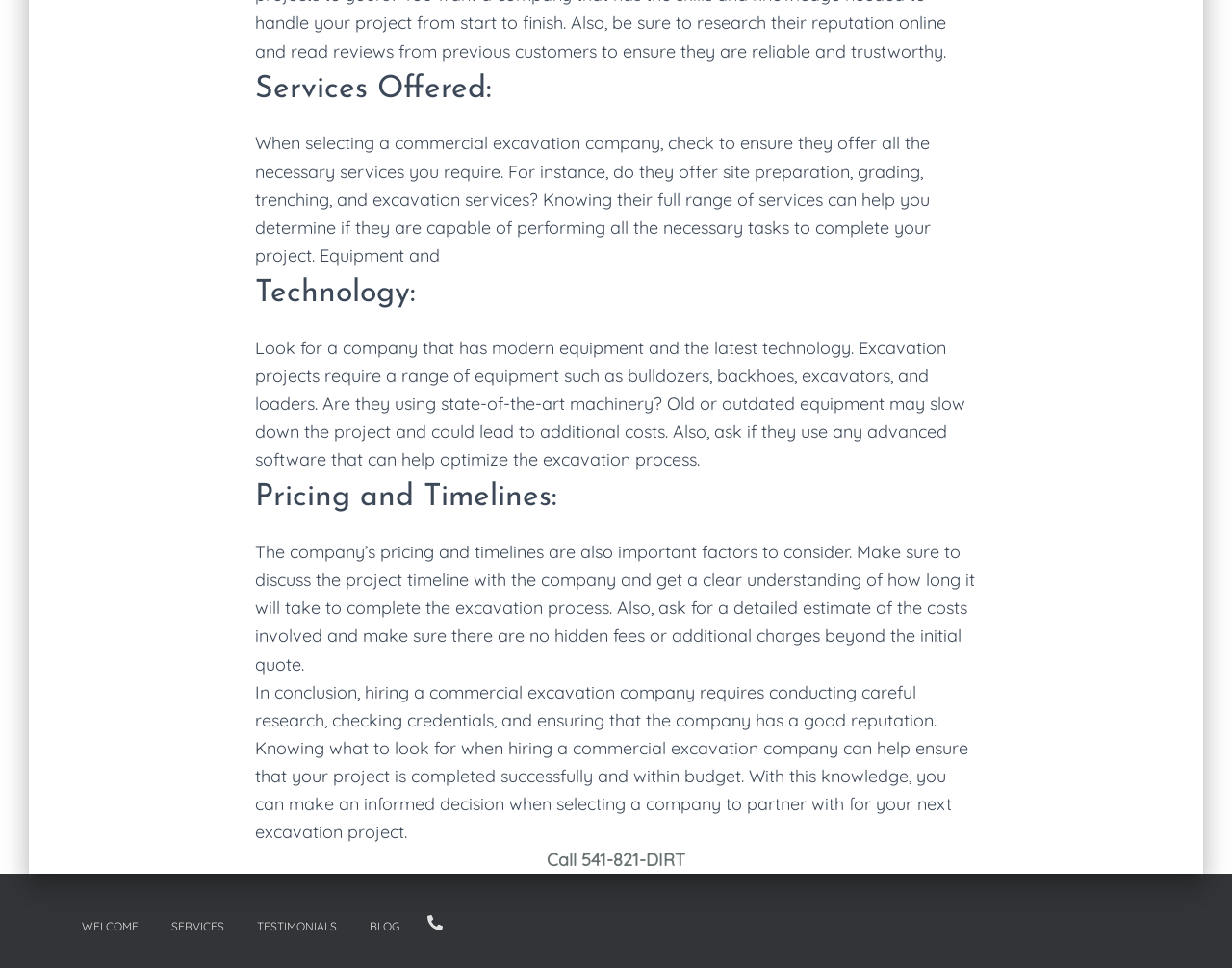What is the importance of modern equipment in excavation projects?
Answer with a single word or phrase, using the screenshot for reference.

To avoid additional costs